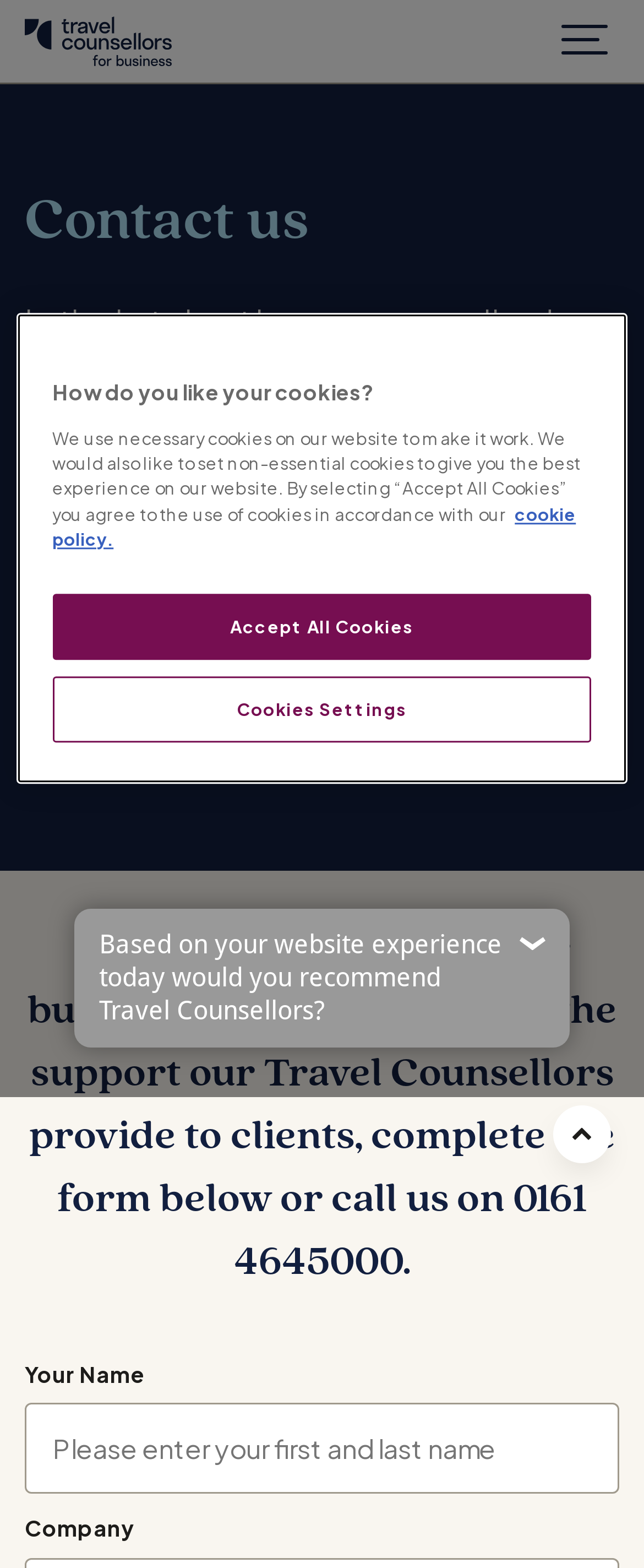What is the purpose of the form on this webpage?
From the image, provide a succinct answer in one word or a short phrase.

To discuss business travel needs